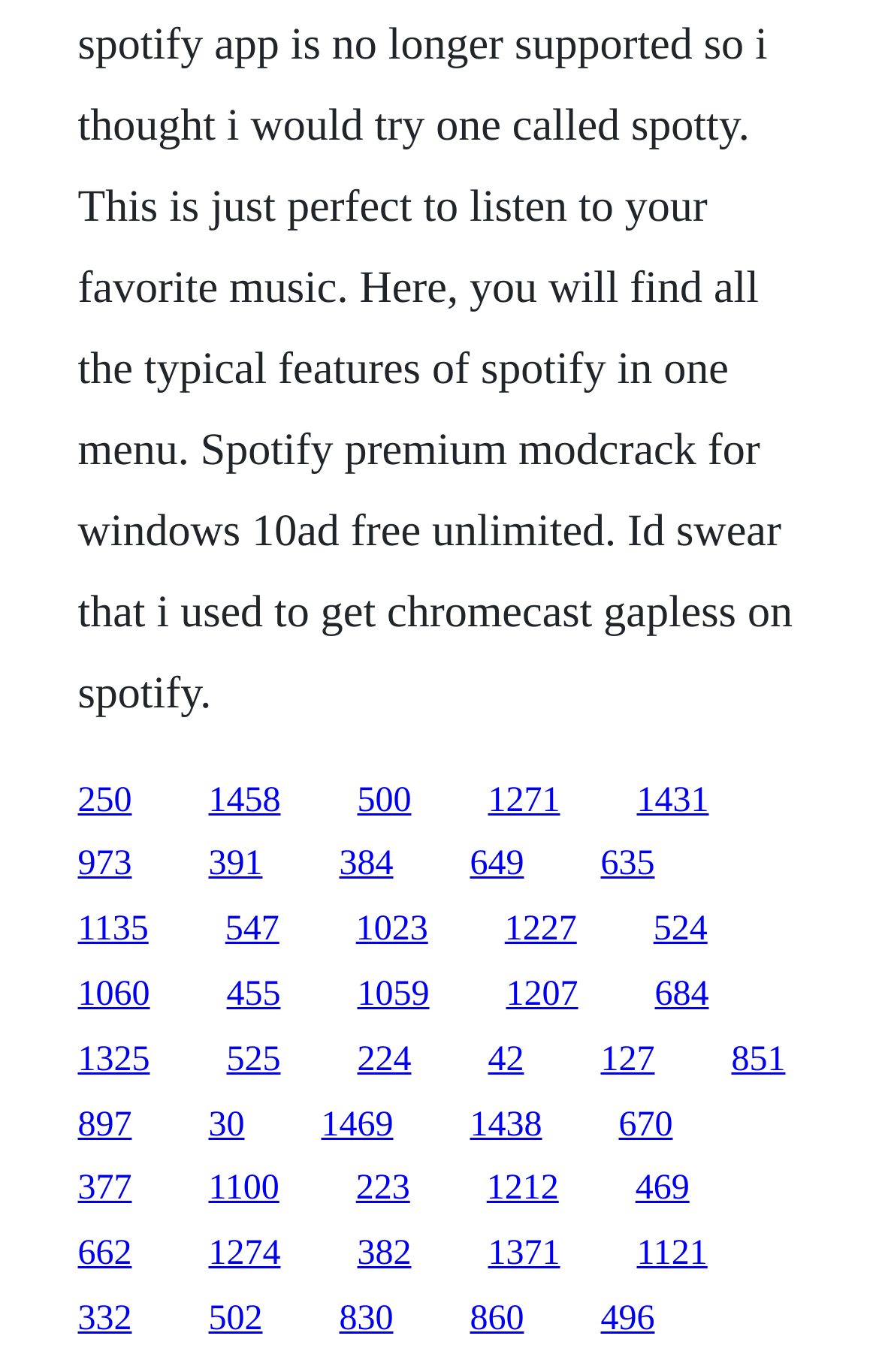Reply to the question with a brief word or phrase: How many links are in the top half of the webpage?

20